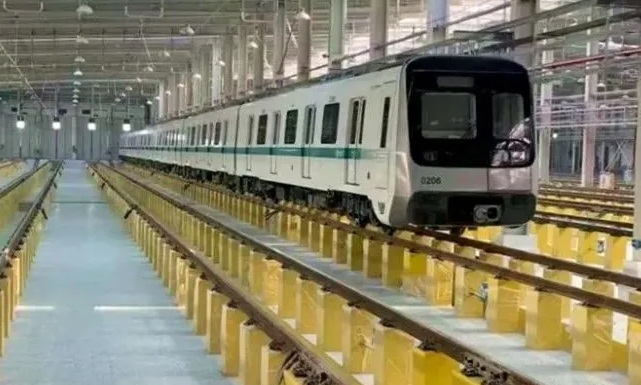Elaborate on the various elements present in the image.

The image depicts a modern metro train housed within a maintenance facility. The train, identifiable by its sleek design and prominent number "0206," is situated on elevated tracks supported by distinct yellow barriers. The well-lit interior of the facility features a spacious layout, accentuated by overhead lighting and large columns. This setting is indicative of the infrastructure supporting urban transit systems, reflecting advancements in public transportation. The arrangement highlights both the train's modernity and the operational environment necessary for its upkeep and maintenance, capturing the essence of contemporary metro systems.